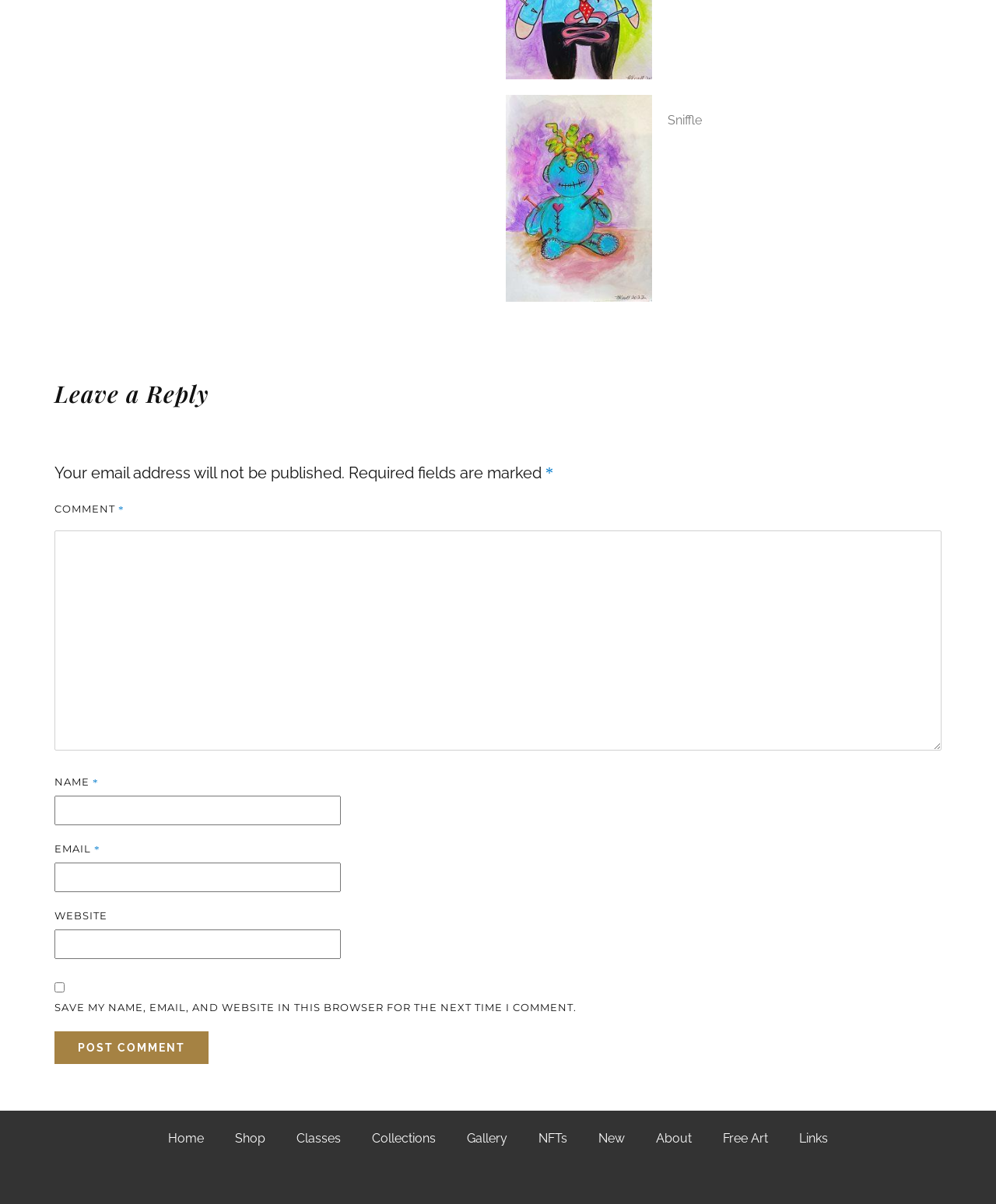What is the function of the checkbox?
Using the information from the image, answer the question thoroughly.

The checkbox is labeled 'SAVE MY NAME, EMAIL, AND WEBSITE IN THIS BROWSER FOR THE NEXT TIME I COMMENT.' This suggests that its function is to save the user's information for future comments.